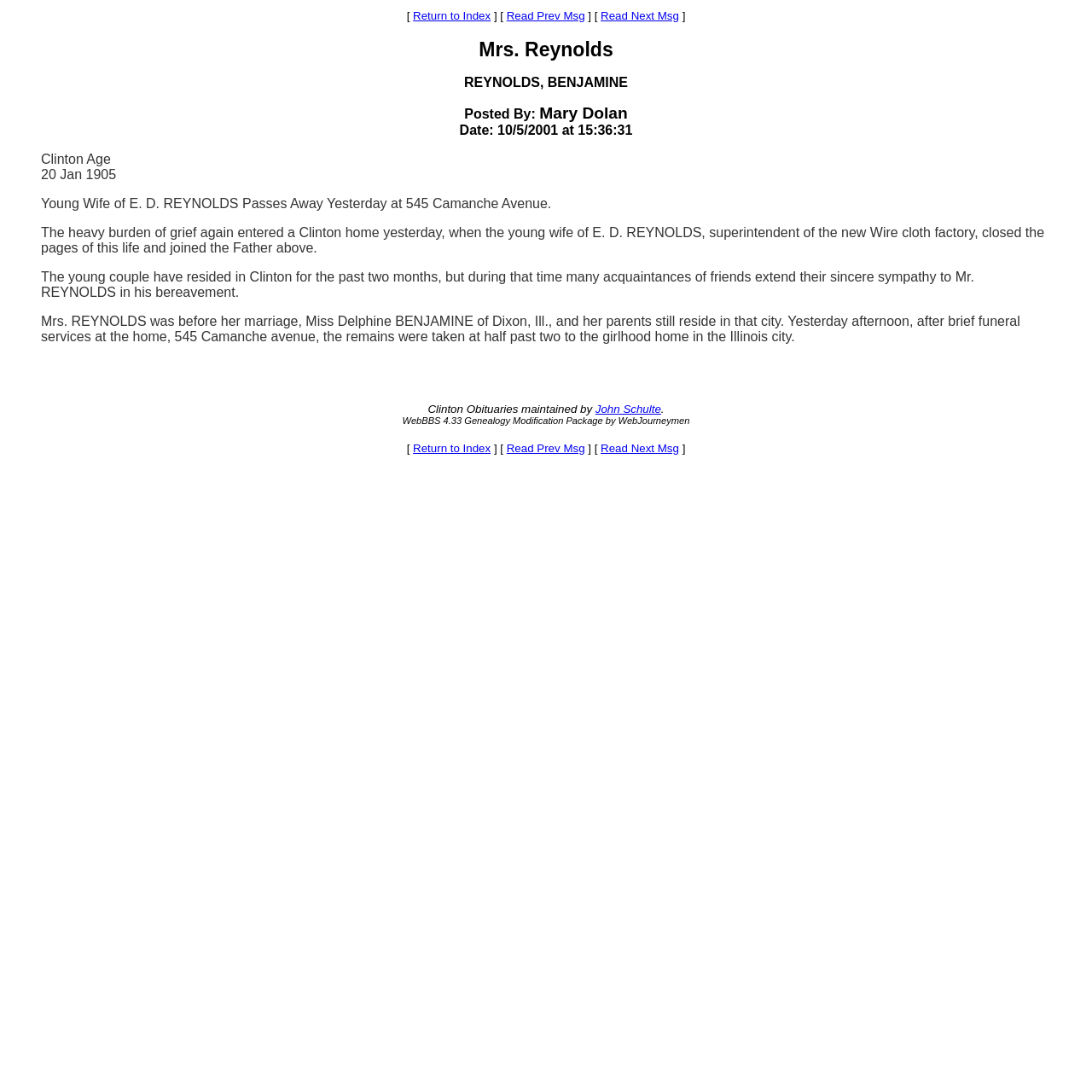Given the element description: "Return to Index", predict the bounding box coordinates of this UI element. The coordinates must be four float numbers between 0 and 1, given as [left, top, right, bottom].

[0.378, 0.405, 0.449, 0.416]